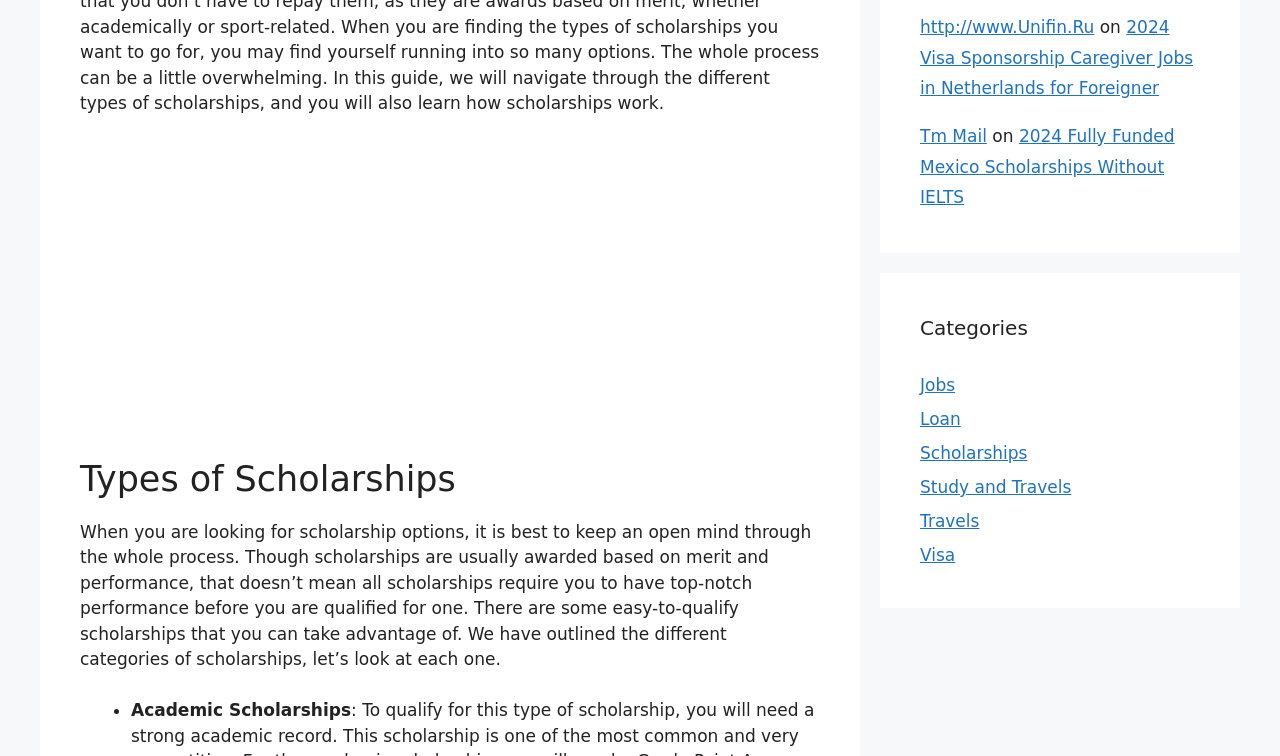Using the element description provided, determine the bounding box coordinates in the format (top-left x, top-left y, bottom-right x, bottom-right y). Ensure that all values are floating point numbers between 0 and 1. Element description: Tm Mail

[0.719, 0.167, 0.771, 0.193]